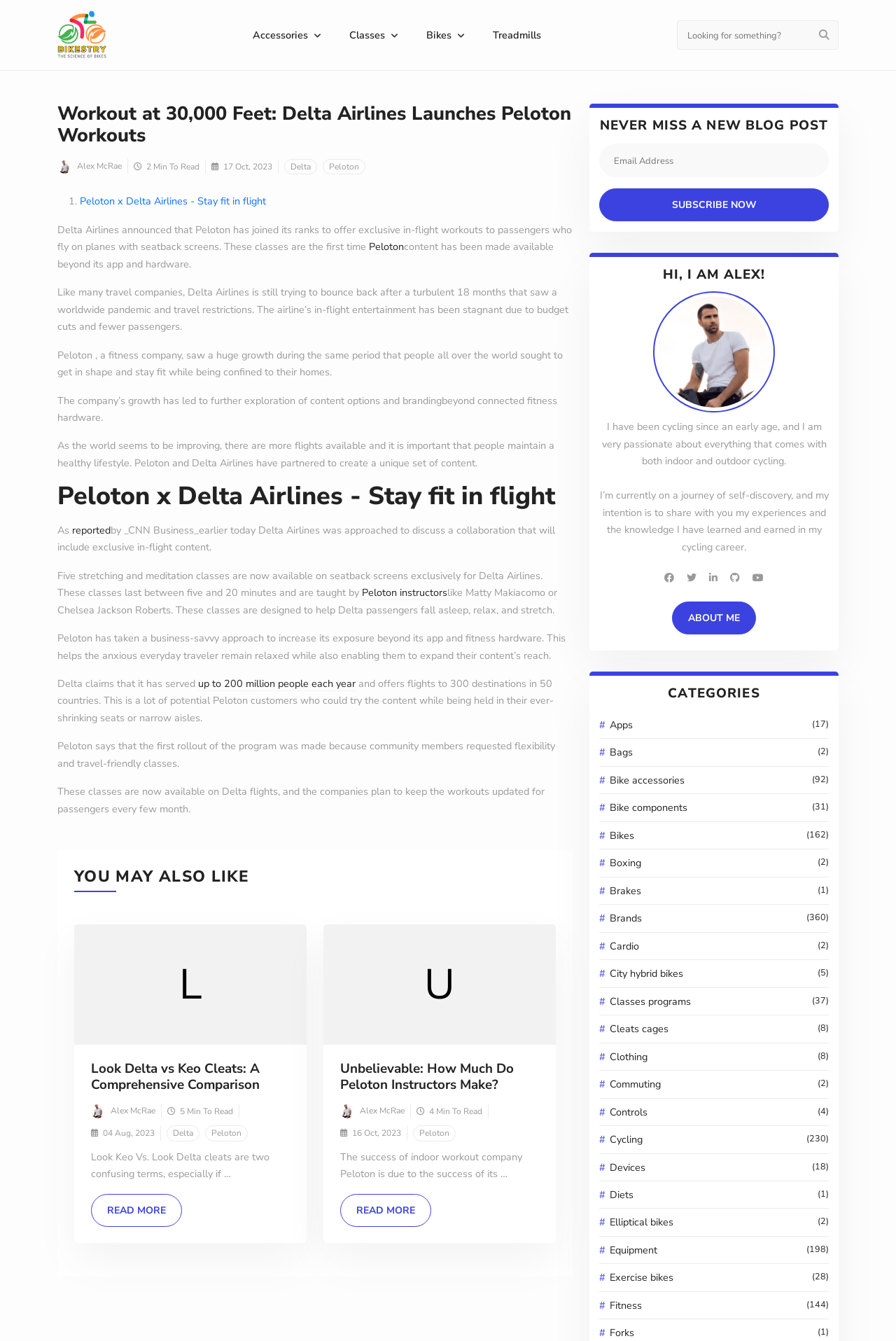Bounding box coordinates should be provided in the format (top-left x, top-left y, bottom-right x, bottom-right y) with all values between 0 and 1. Identify the bounding box for this UI element: City hybrid bikes (5)

[0.669, 0.72, 0.925, 0.732]